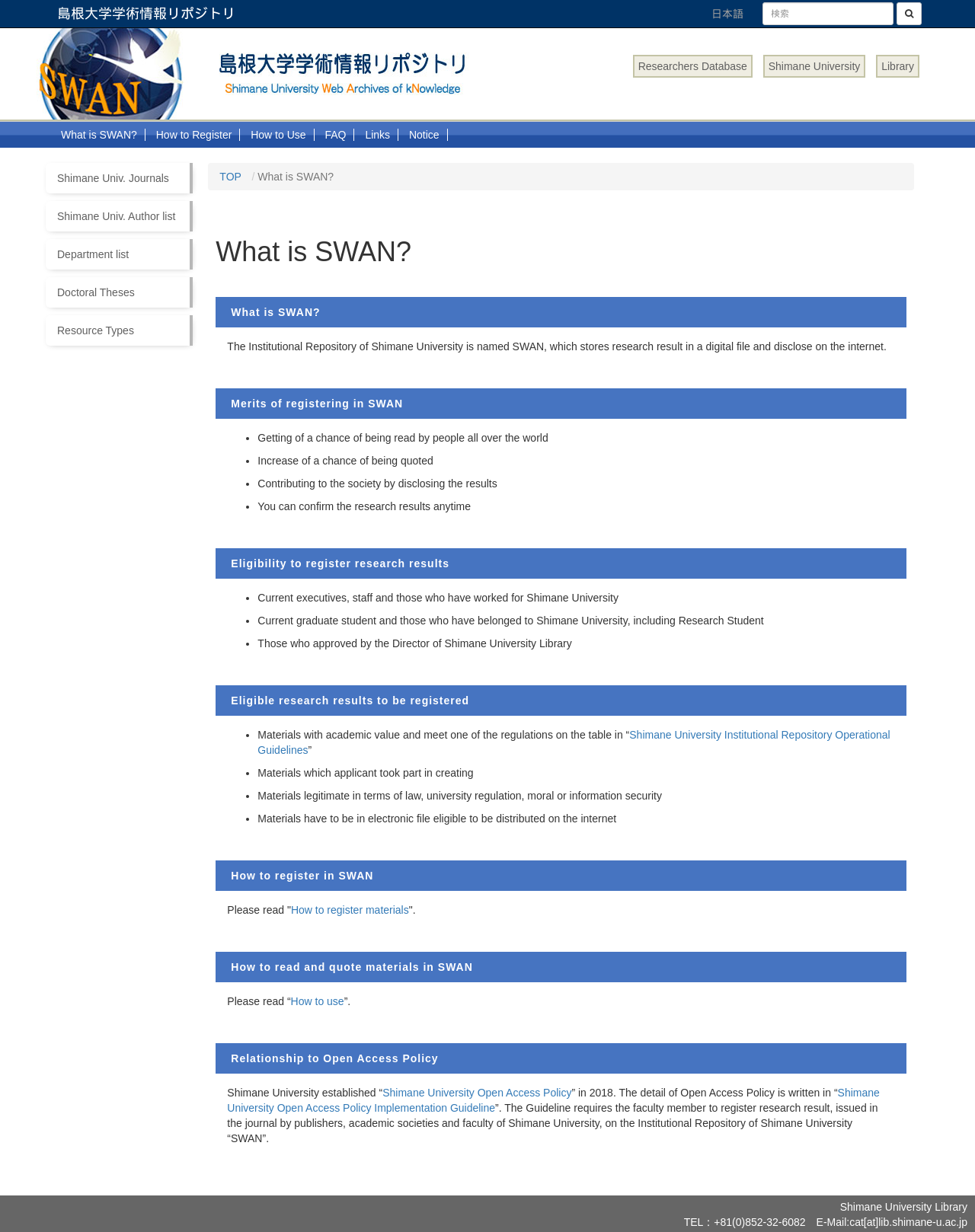Please determine the heading text of this webpage.

What is SWAN?